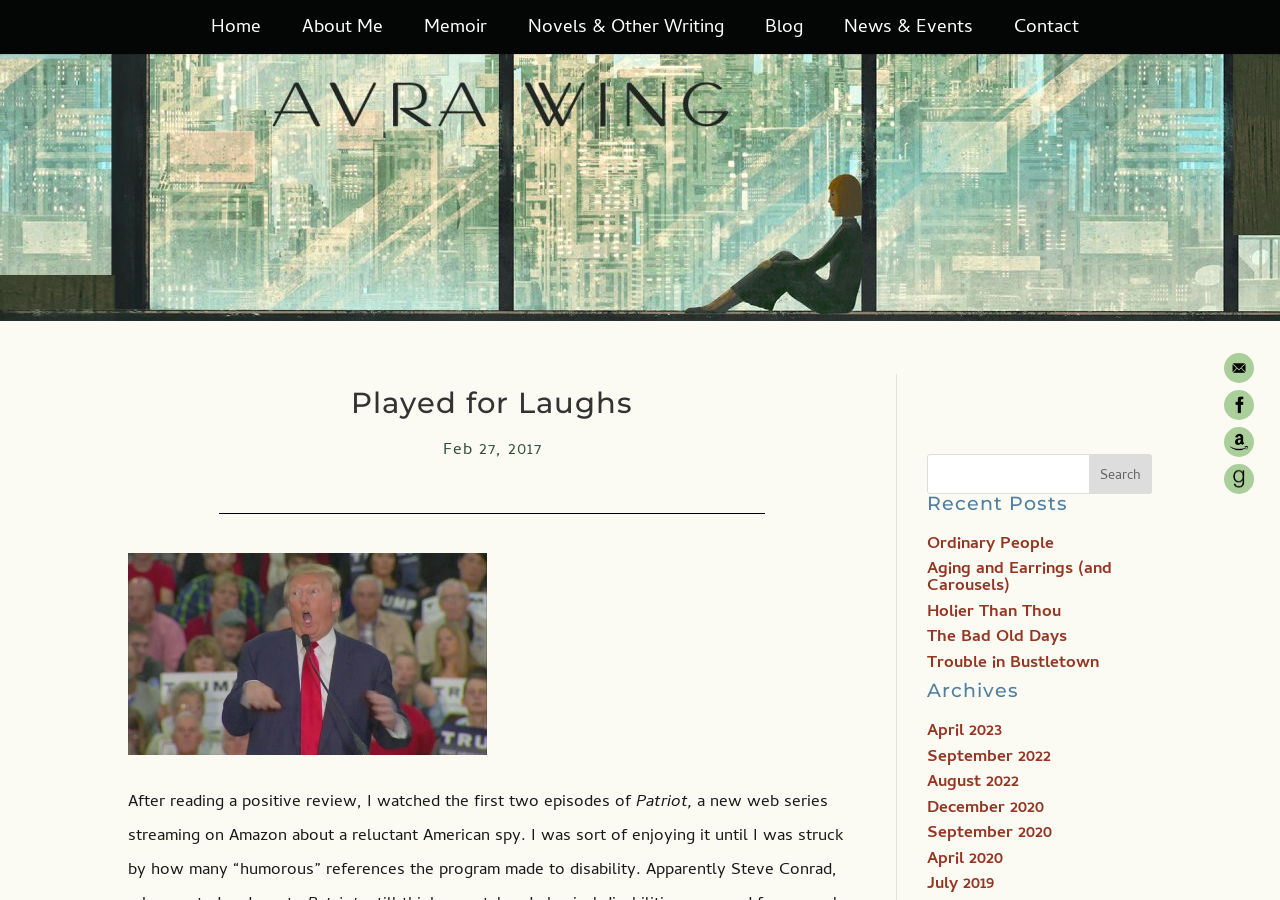From the image, can you give a detailed response to the question below:
What is the date of the blog post?

The date of the blog post is Feb 27, 2017, which is mentioned in the StaticText element with the text 'Feb 27, 2017'.